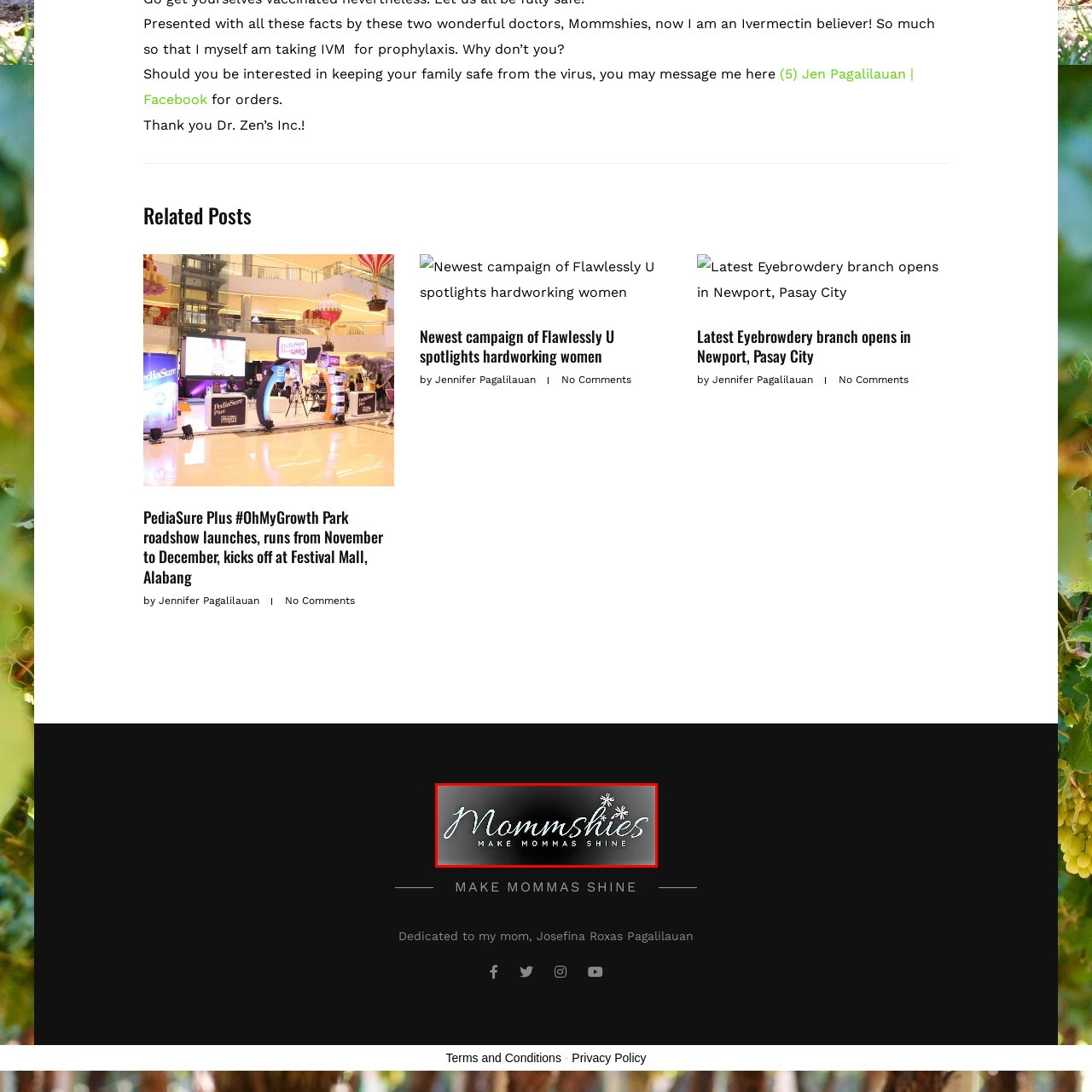What is the purpose of the logo?
Concentrate on the image bordered by the red bounding box and offer a comprehensive response based on the image details.

The caption explains that the logo is designed to resonate with a nurturing audience, evoking feelings of support and appreciation for motherhood, and the tagline 'MAKE MOMMAS SHINE' emphasizes the brand's dedication to celebrating mothers.